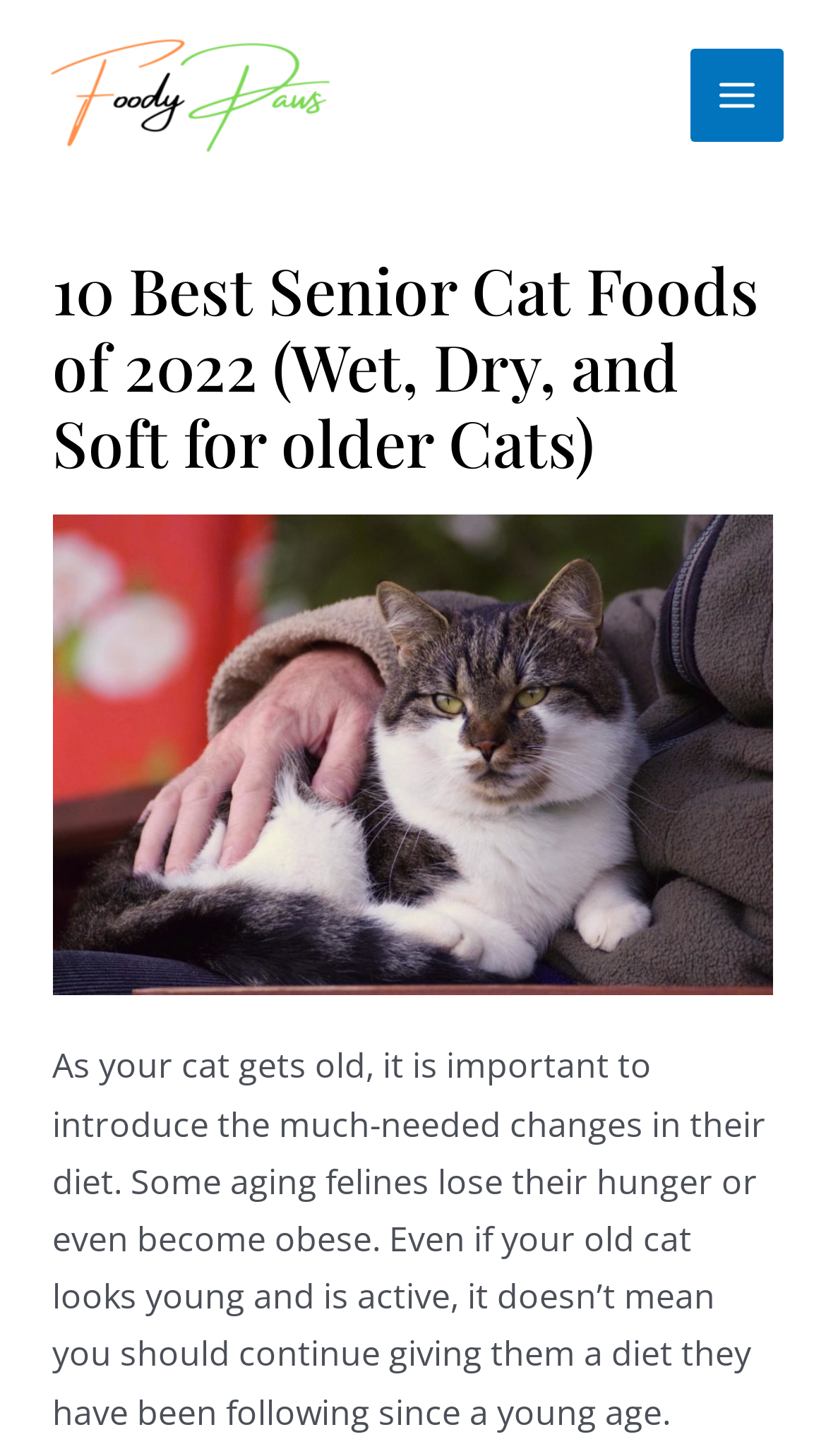Describe all the visual and textual components of the webpage comprehensively.

The webpage is about the 10 best senior cat foods of 2022, specifically tailored for older cats. At the top left corner, there is a link to "Foody Paws" accompanied by an image with the same name. Below this, there is a button labeled "MAIN MENU" on the top right side of the page.

The main content of the page is divided into three sections. The first section is a header that spans the entire width of the page, containing the title "10 Best Senior Cat Foods of 2022 (Wet, Dry, and Soft for older Cats)". 

Below the header, there is a large image related to the best senior cat food, taking up most of the page's width. Underneath the image, there is a paragraph of text that discusses the importance of changing a cat's diet as they age, mentioning that some older cats may lose their appetite or become obese, and that even active older cats may require a different diet than they had when they were younger.